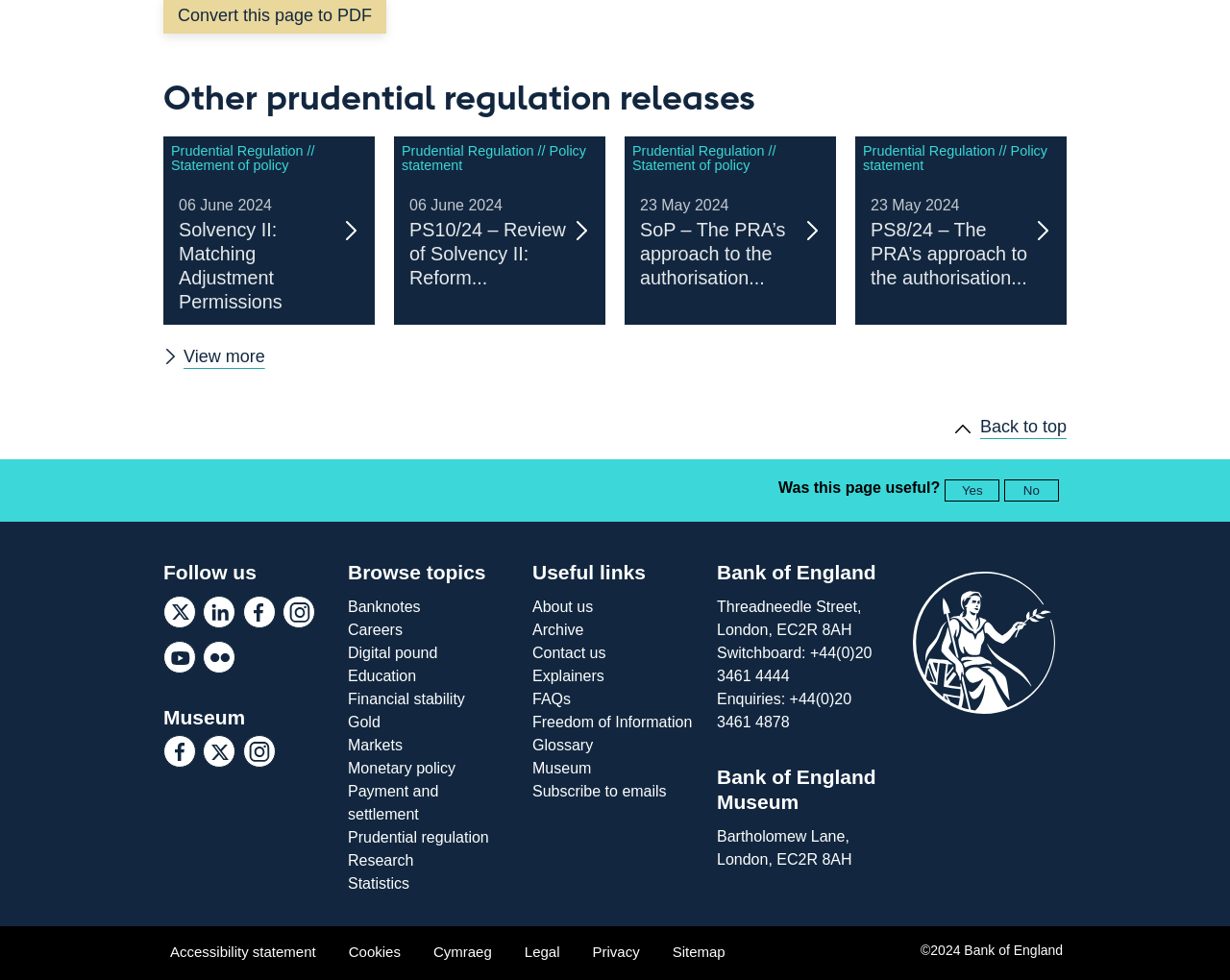Bounding box coordinates should be provided in the format (top-left x, top-left y, bottom-right x, bottom-right y) with all values between 0 and 1. Identify the bounding box for this UI element: Prudential regulation

[0.283, 0.846, 0.397, 0.863]